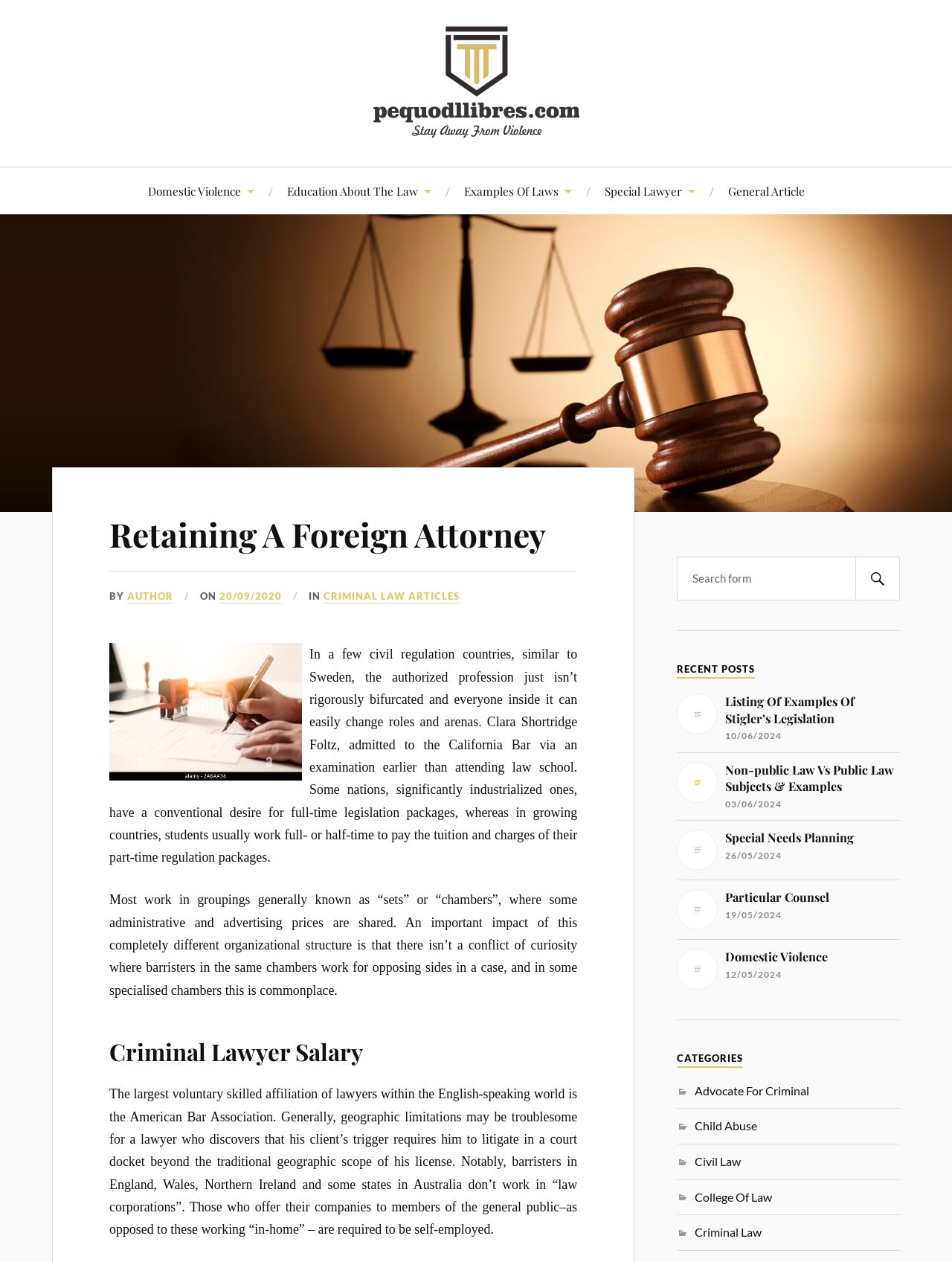Find the bounding box coordinates of the clickable area that will achieve the following instruction: "View famous quotes by clicking on 'Famous Quotes Home'".

None